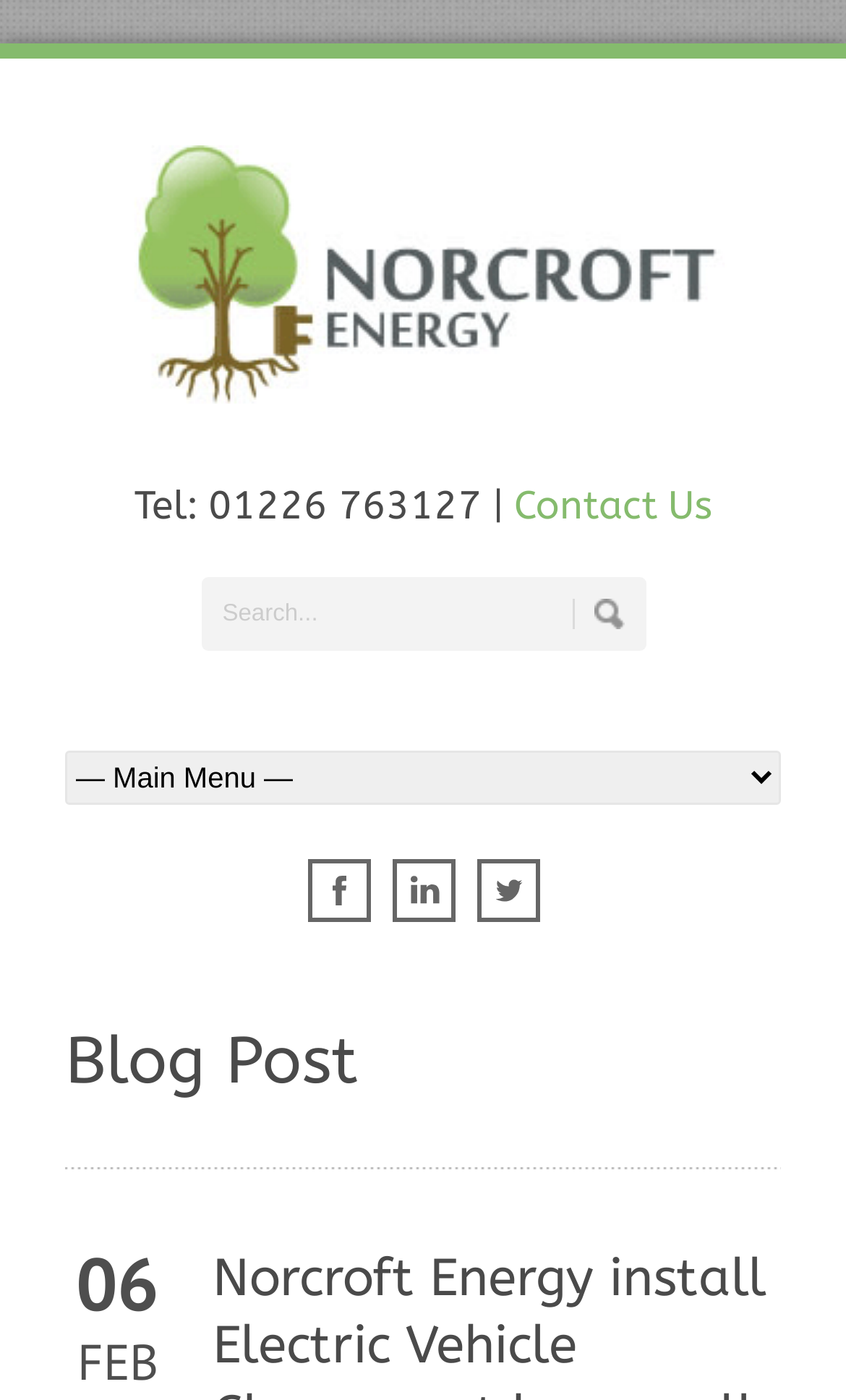Answer the following query with a single word or phrase:
What is the phone number to contact?

01226 763127